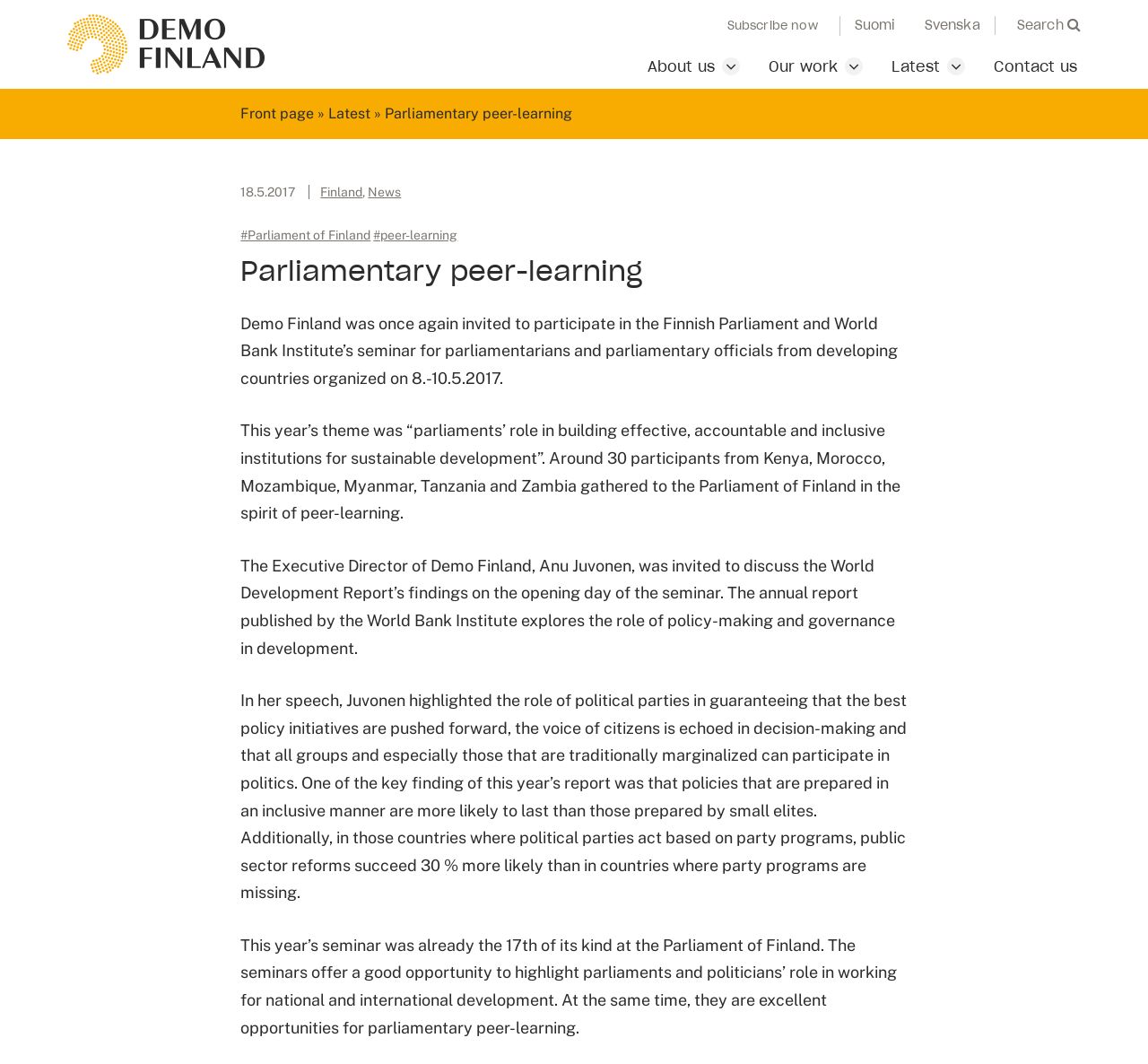How many seminars have been held at the Parliament of Finland?
Examine the image closely and answer the question with as much detail as possible.

I found the answer by reading the text in the webpage, specifically the last paragraph, which mentions 'This year’s seminar was already the 17th of its kind at the Parliament of Finland.'